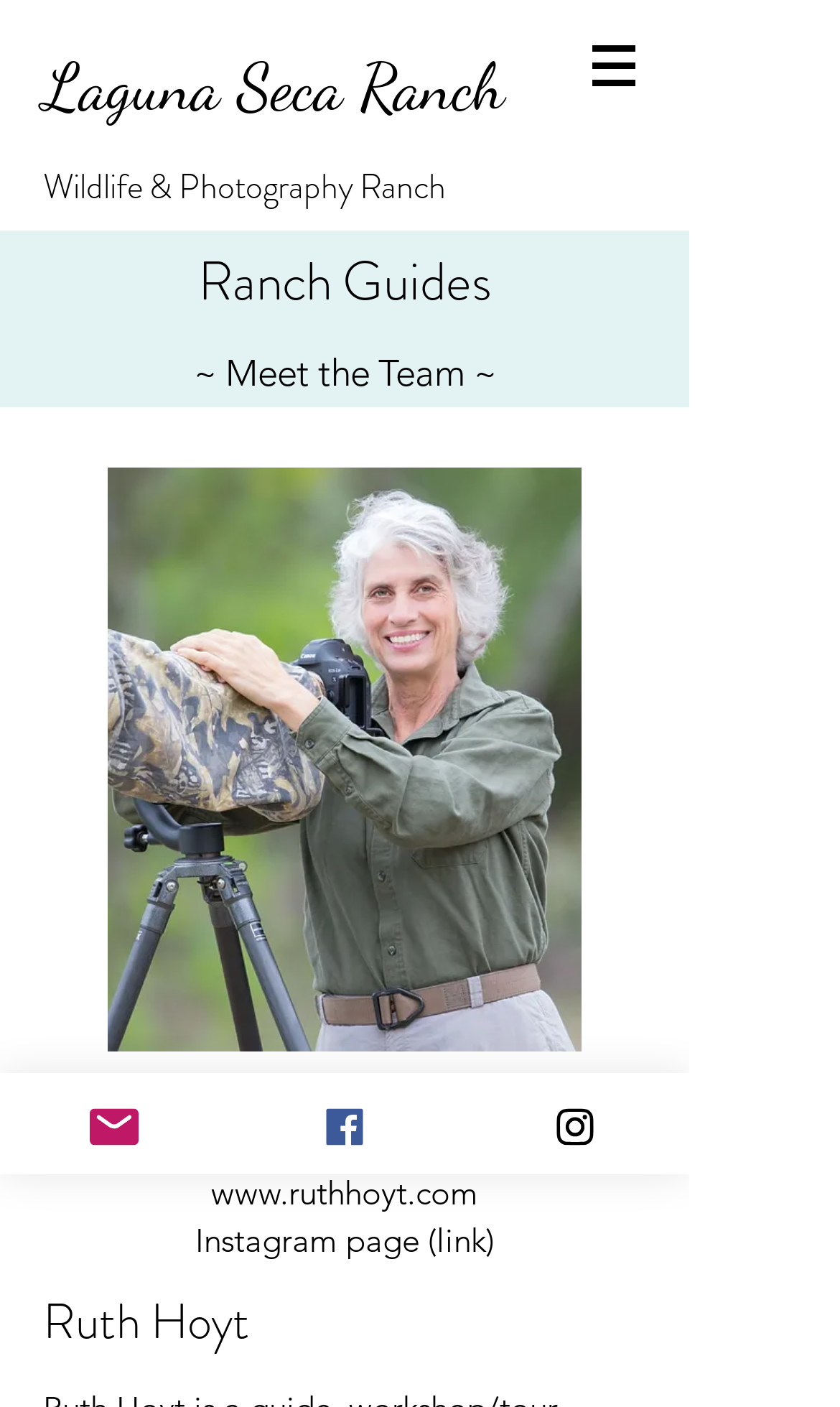How many guides are listed on the page?
From the image, respond with a single word or phrase.

1